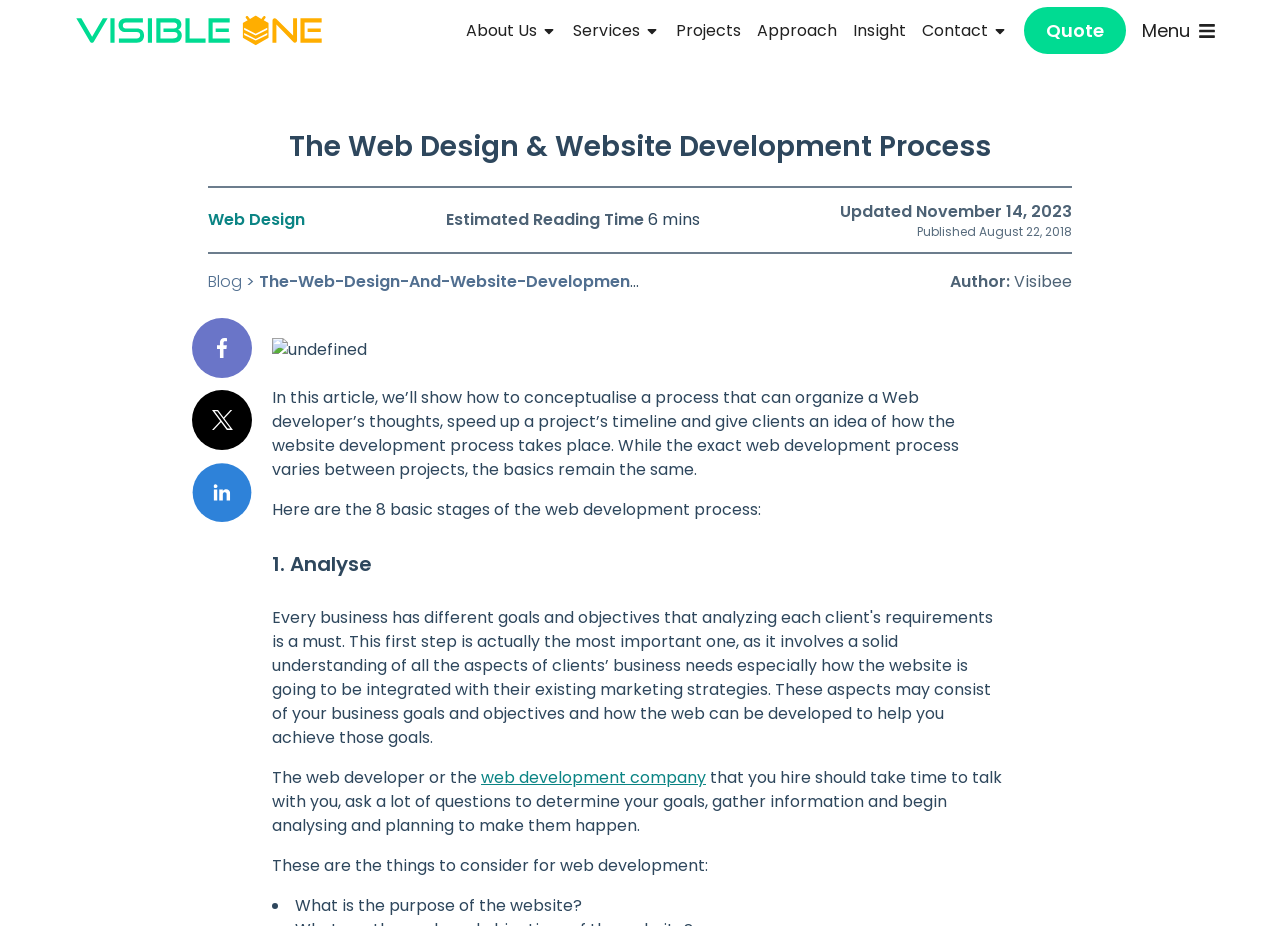What is the purpose of the website development company in the analysis stage?
Can you give a detailed and elaborate answer to the question?

I found the purpose of the website development company by looking at the static text element with the content 'The web developer or the web development company that you hire should take time to talk with you, ask a lot of questions...'.